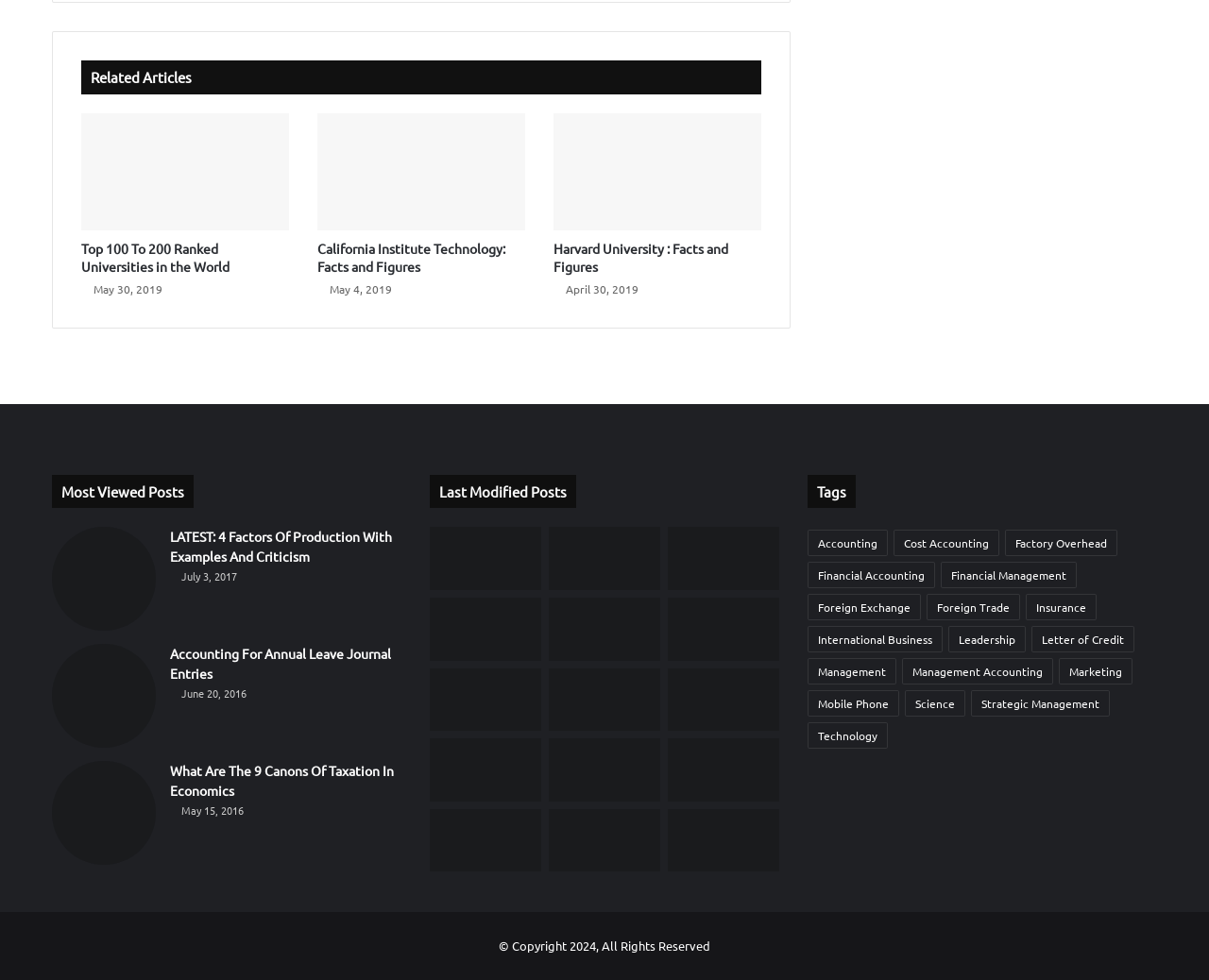Please indicate the bounding box coordinates for the clickable area to complete the following task: "Read 'LATEST: 4 Factors Of Production With Examples And Criticism'". The coordinates should be specified as four float numbers between 0 and 1, i.e., [left, top, right, bottom].

[0.043, 0.538, 0.129, 0.644]